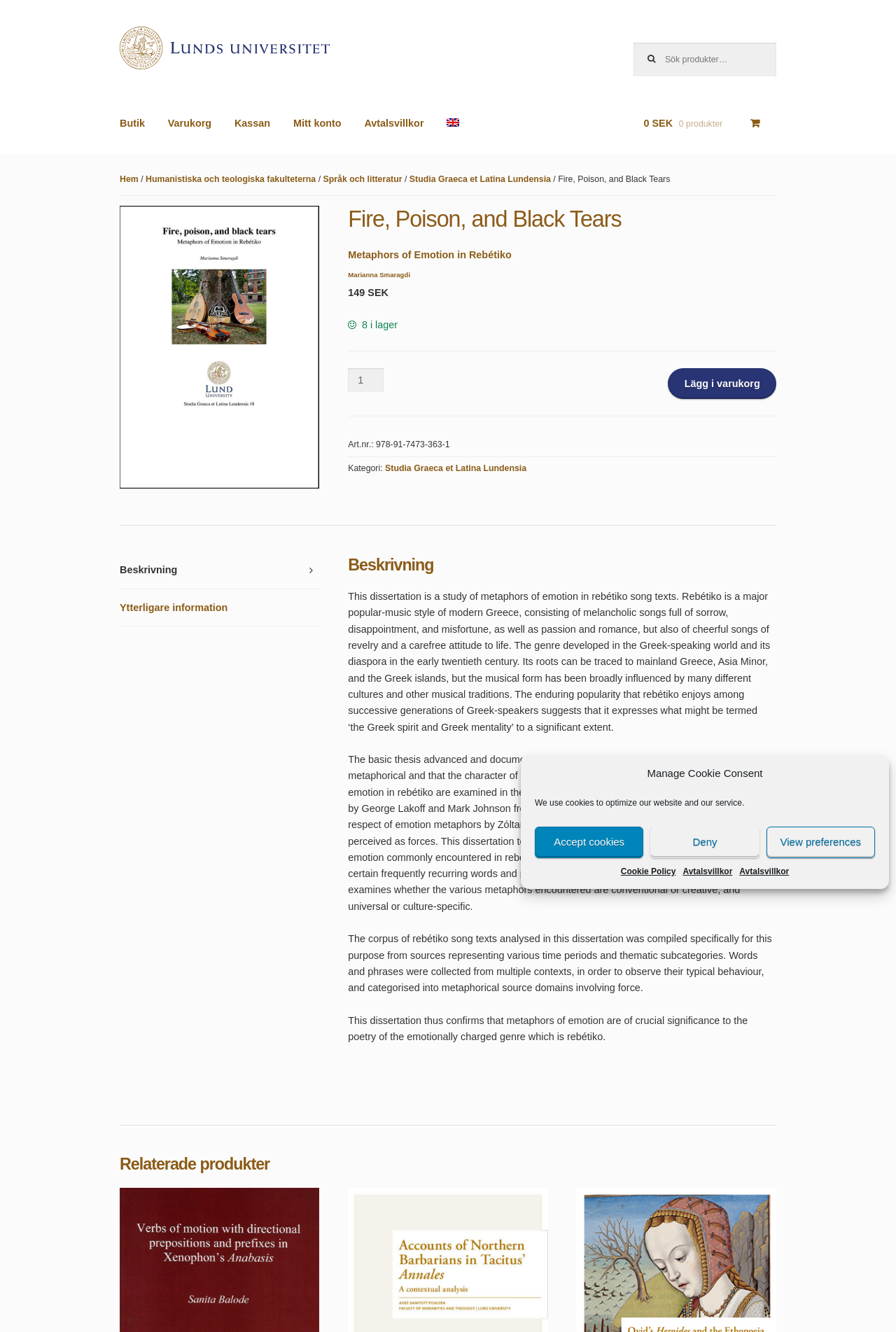Locate the bounding box coordinates of the element's region that should be clicked to carry out the following instruction: "Go to the shopping cart". The coordinates need to be four float numbers between 0 and 1, i.e., [left, top, right, bottom].

[0.176, 0.087, 0.247, 0.116]